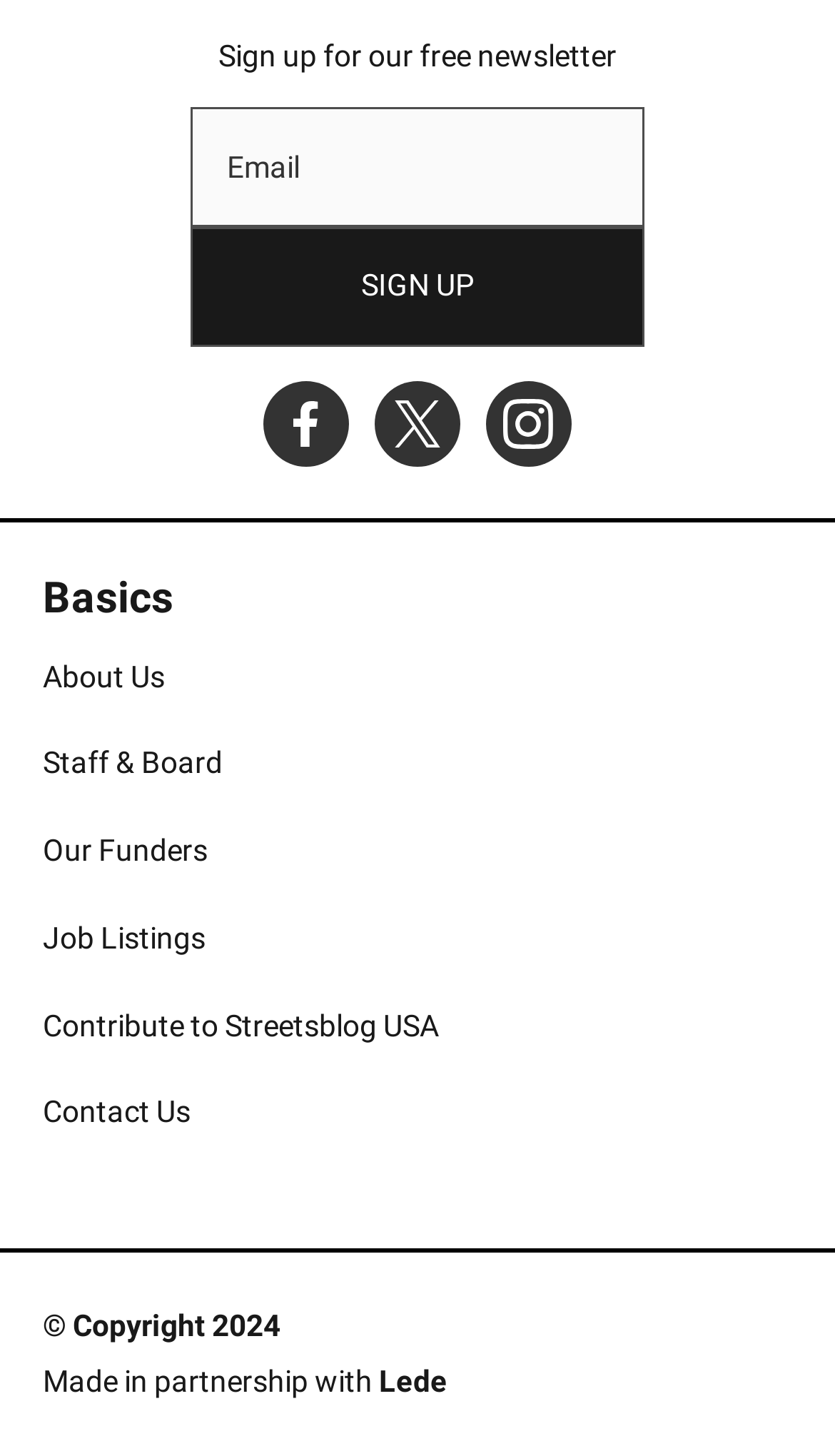Please mark the clickable region by giving the bounding box coordinates needed to complete this instruction: "Read the article by Justin Tadlock".

None